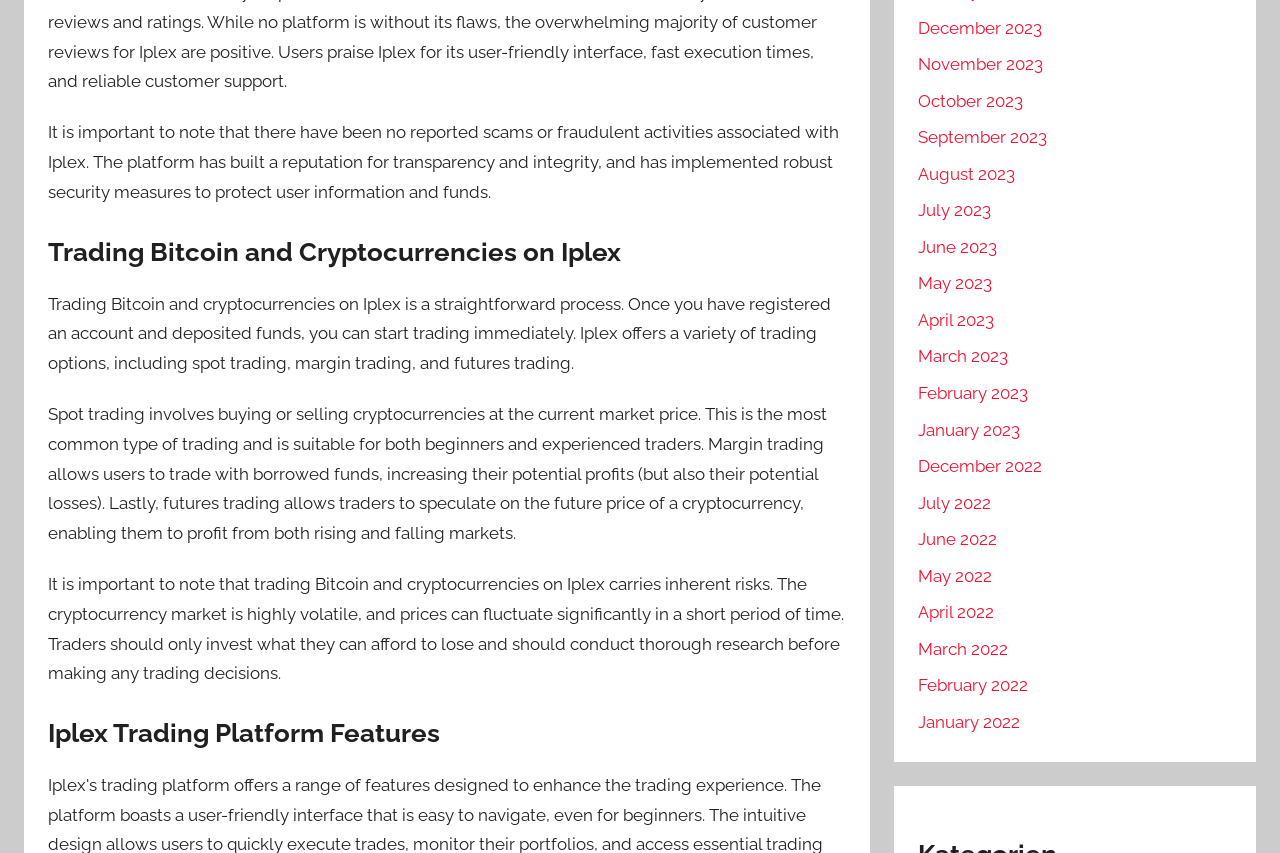What is the purpose of margin trading on Iplex?
Give a thorough and detailed response to the question.

The webpage explains that margin trading allows users to trade with borrowed funds, increasing their potential profits (but also their potential losses). This suggests that the purpose of margin trading on Iplex is to increase potential profits.